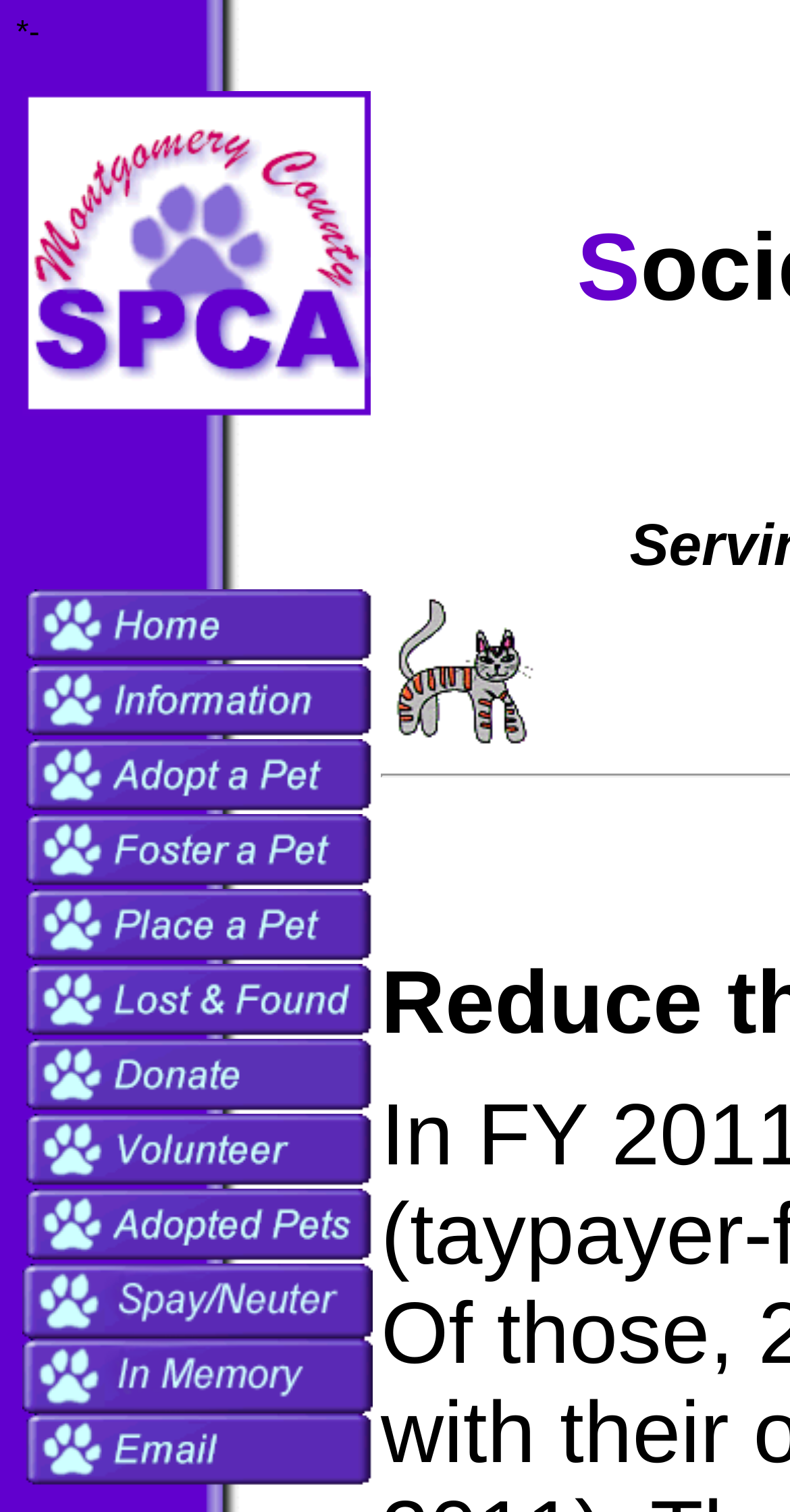Provide a brief response to the question below using a single word or phrase: 
Is there a section for adopted pets on the website?

Yes